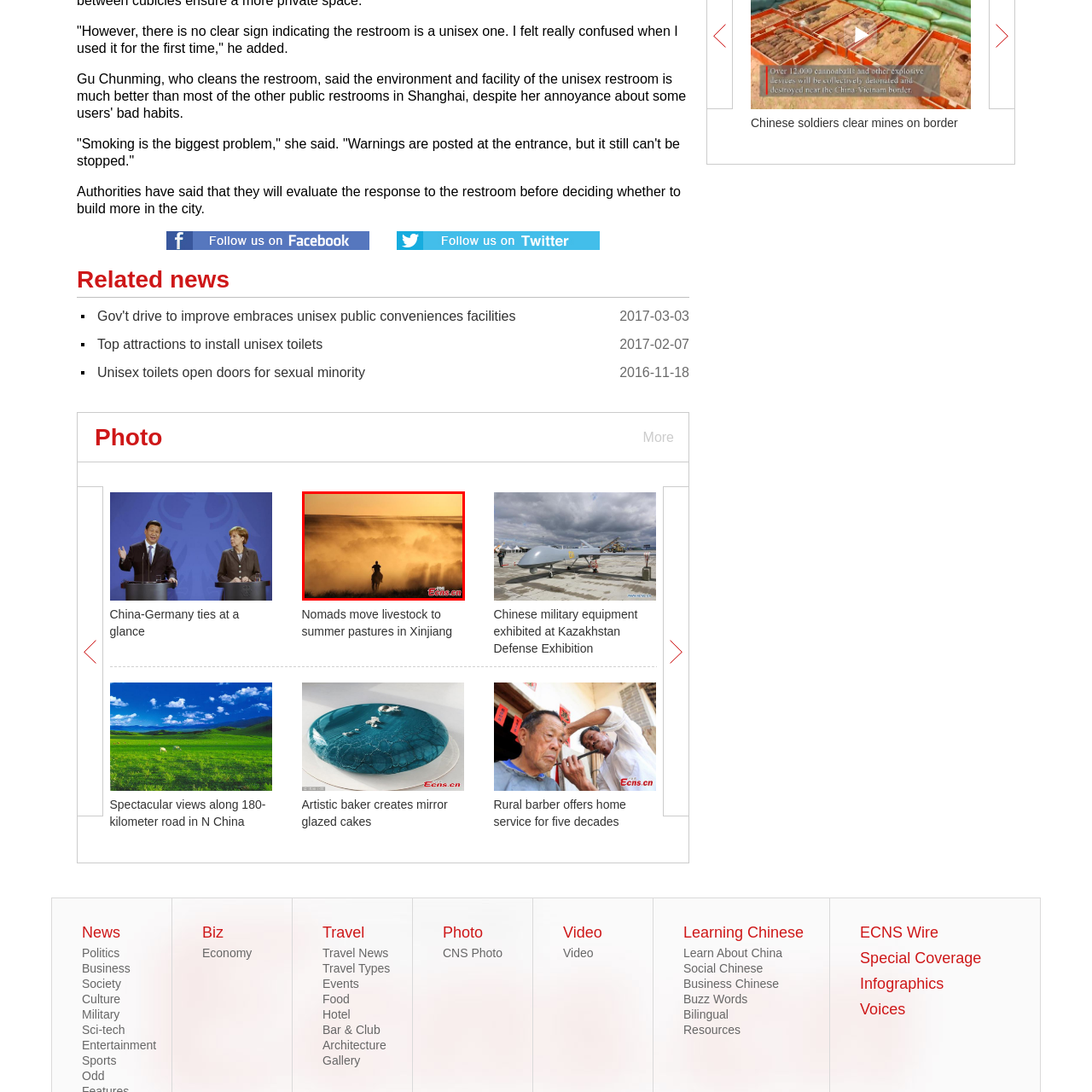Offer an in-depth description of the scene contained in the red rectangle.

In this stunning scene, a lone horseman guides a herd of livestock across a vast, sunlit landscape at dusk. The golden sunlight casts a warm glow over the expansive fields, while a dust cloud billows around the rider, emphasizing the movement of the herd. The silhouettes of the cattle can be seen behind the horseman, creating a dramatic contrast against the soft, hazy background. This image captures the essence of pastoral life, reflecting both the beauty and the labor of maintaining livestock in a serene rural setting.